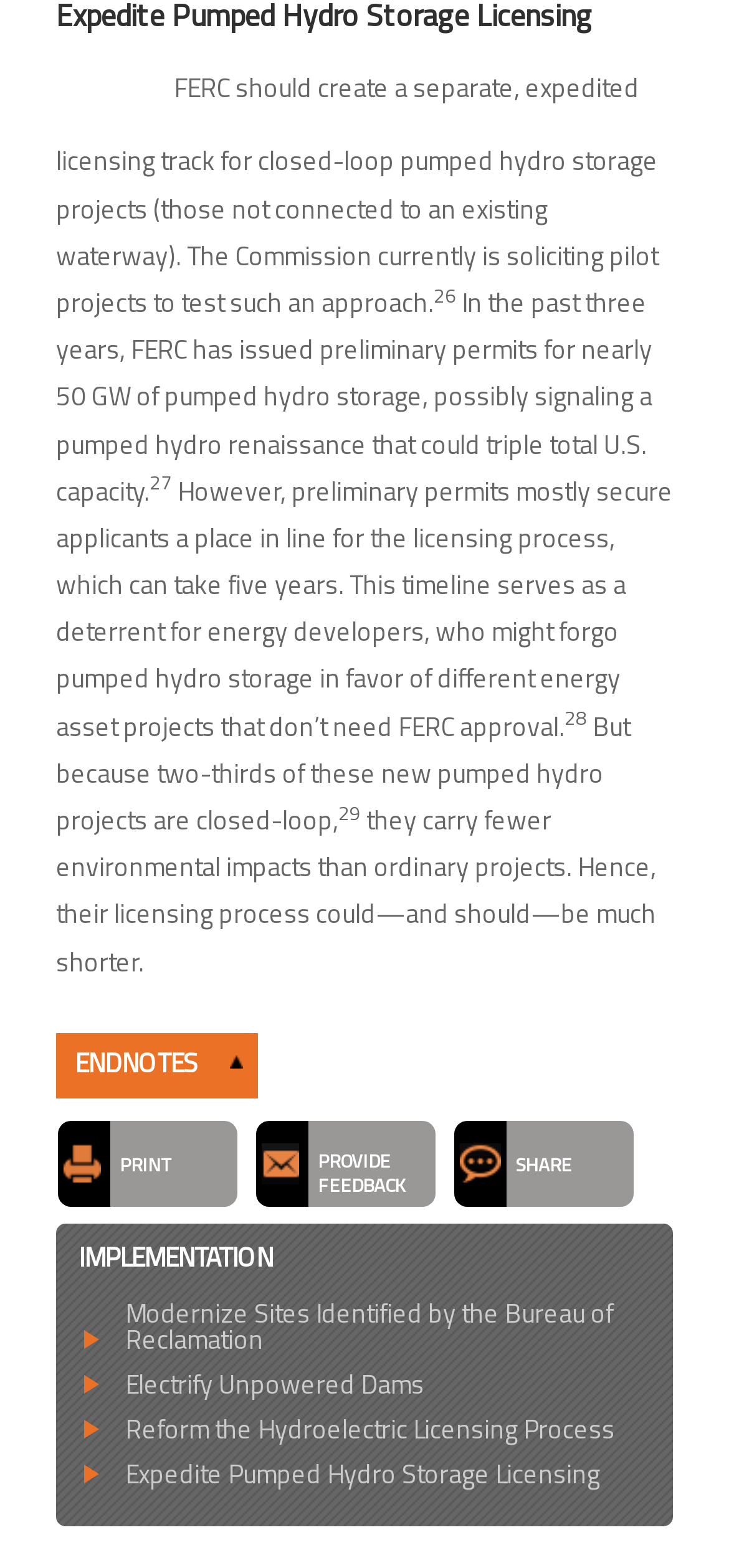What is the main topic of this webpage? Refer to the image and provide a one-word or short phrase answer.

Pumped Hydro Storage Licensing